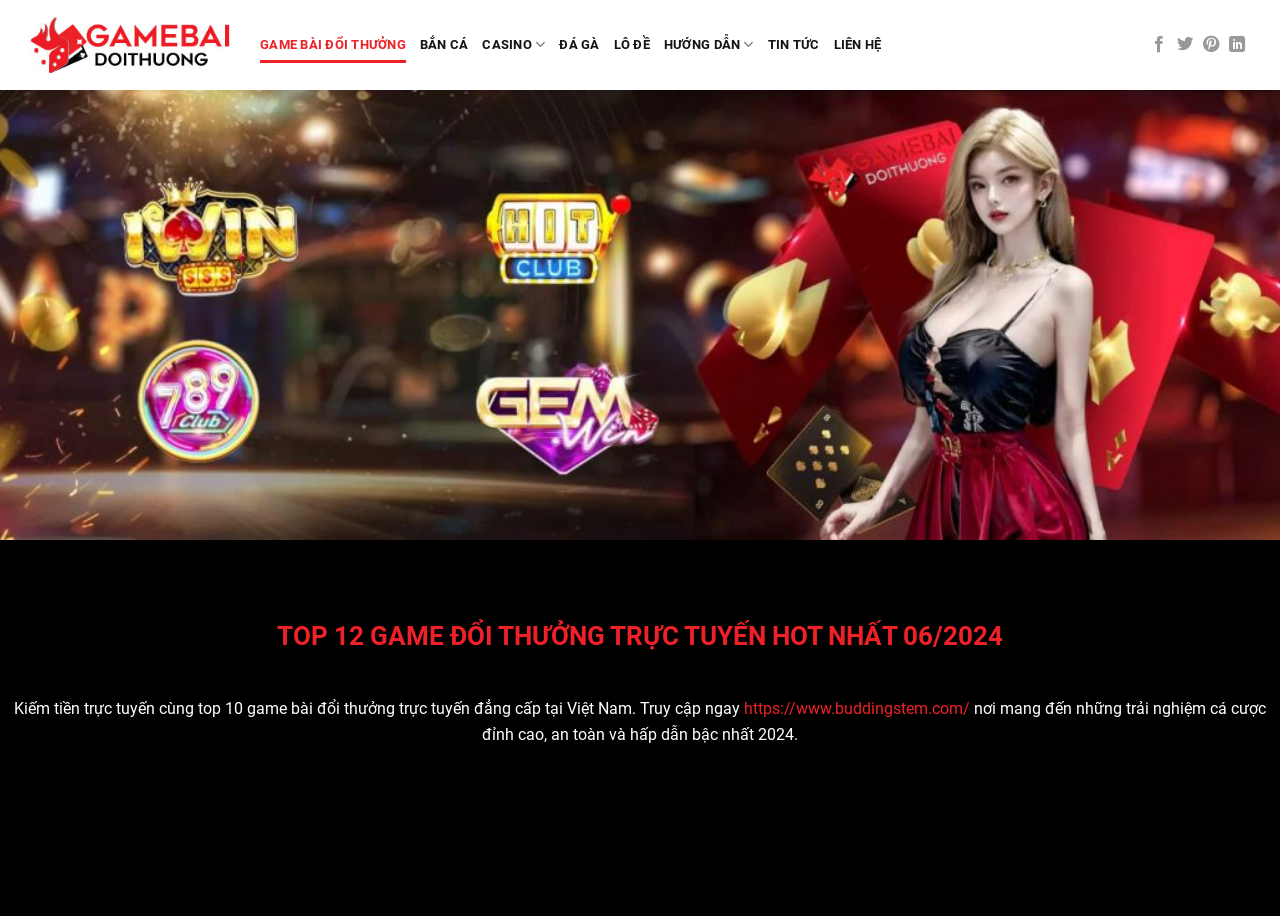Can you identify the bounding box coordinates of the clickable region needed to carry out this instruction: 'Follow on Facebook'? The coordinates should be four float numbers within the range of 0 to 1, stated as [left, top, right, bottom].

[0.899, 0.039, 0.912, 0.059]